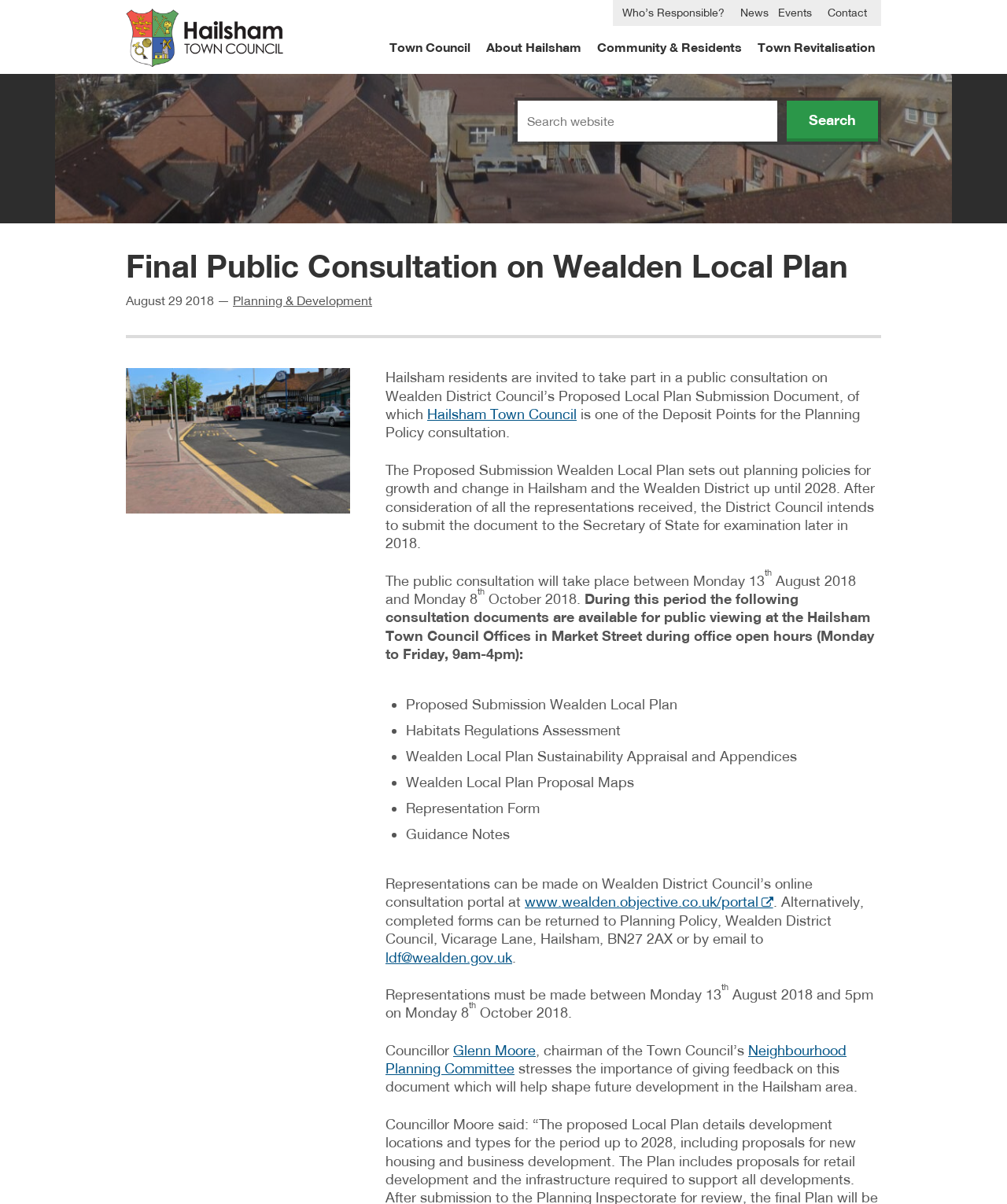What is the main heading displayed on the webpage? Please provide the text.

Final Public Consultation on Wealden Local Plan